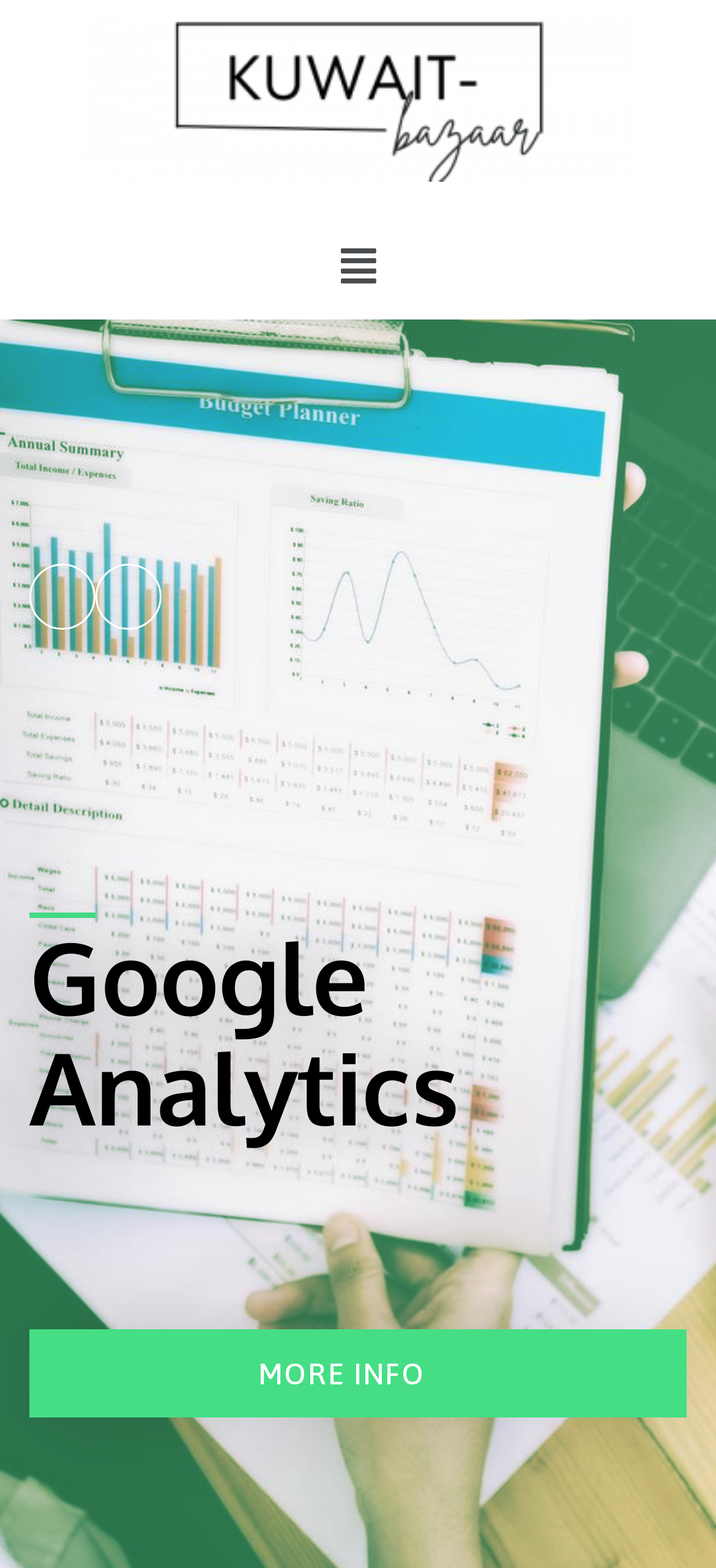Using the webpage screenshot, locate the HTML element that fits the following description and provide its bounding box: "Menu".

[0.456, 0.148, 0.544, 0.192]